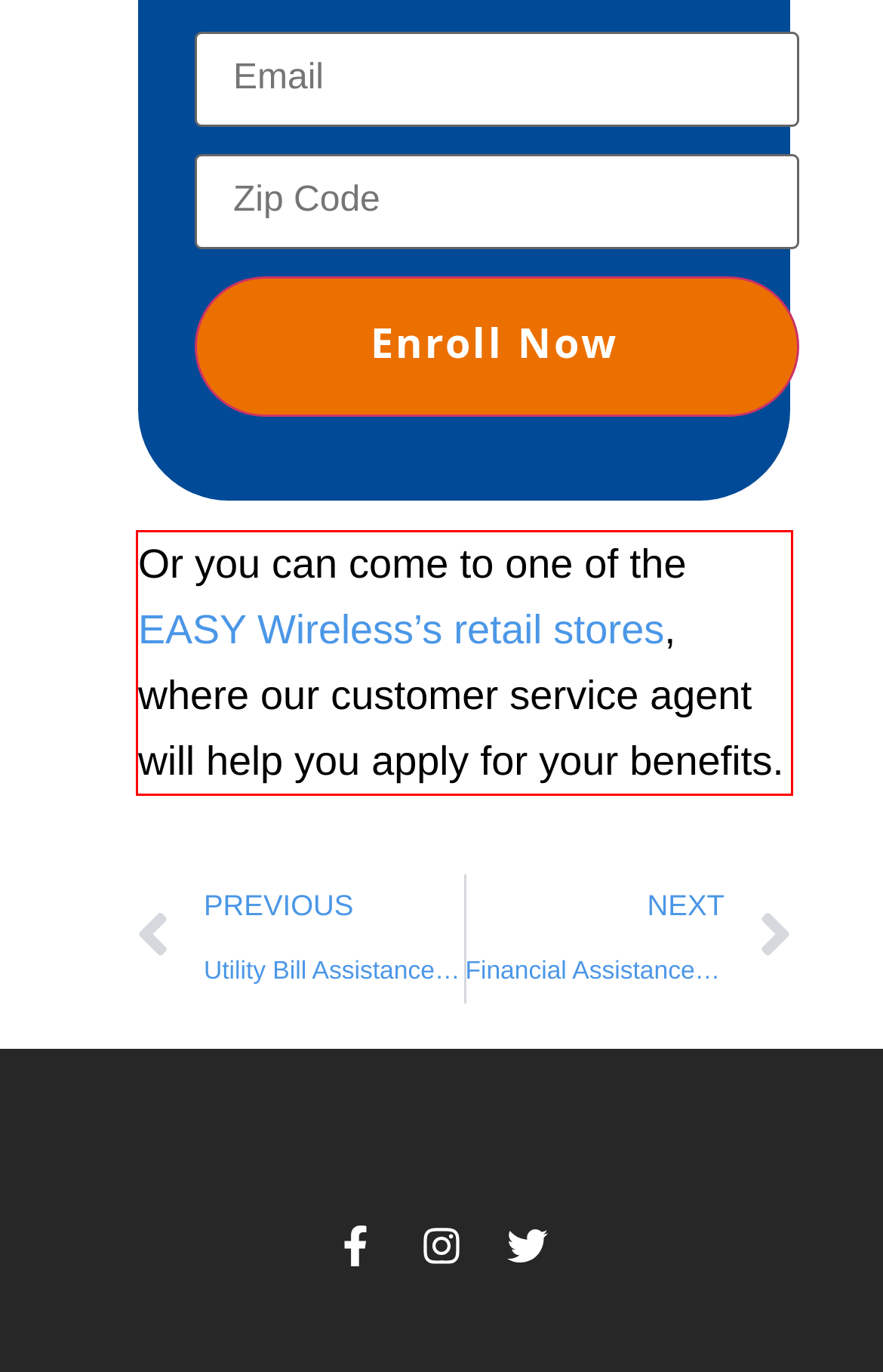Please perform OCR on the text content within the red bounding box that is highlighted in the provided webpage screenshot.

Or you can come to one of the EASY Wireless’s retail stores, where our customer service agent will help you apply for your benefits.